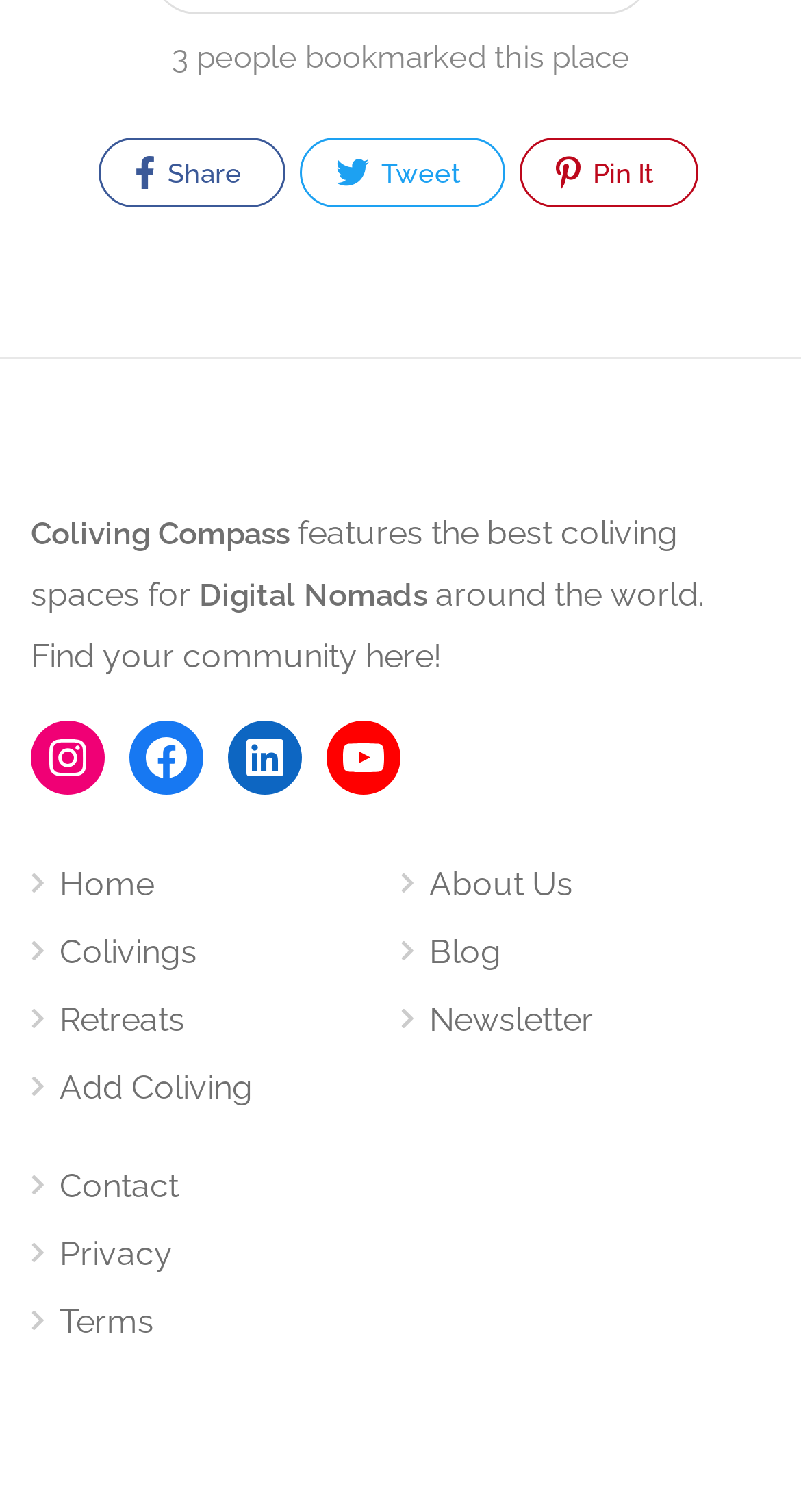Extract the bounding box for the UI element that matches this description: "Retreats".

[0.038, 0.659, 0.231, 0.7]